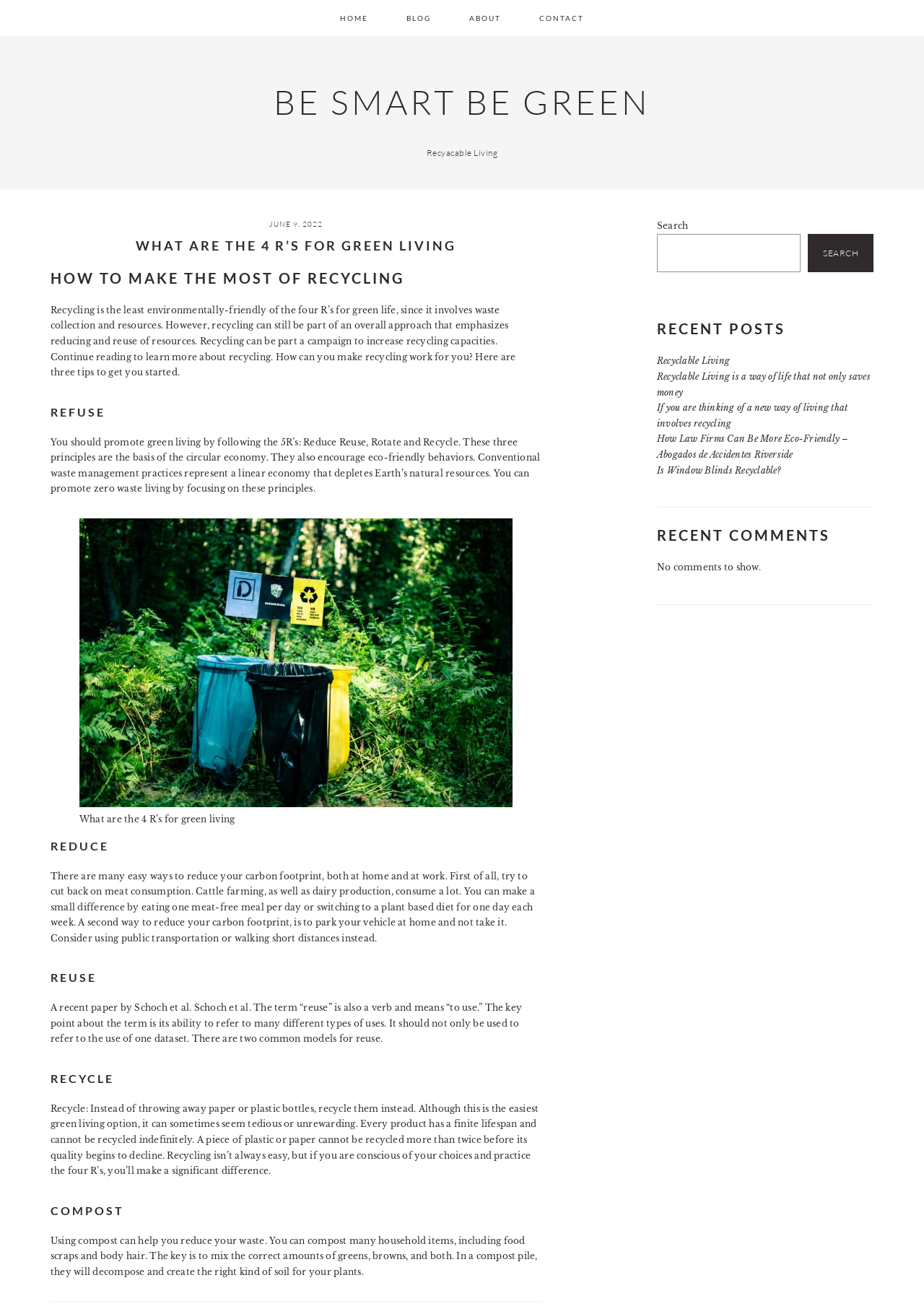Identify the primary heading of the webpage and provide its text.

WHAT ARE THE 4 R’S FOR GREEN LIVING